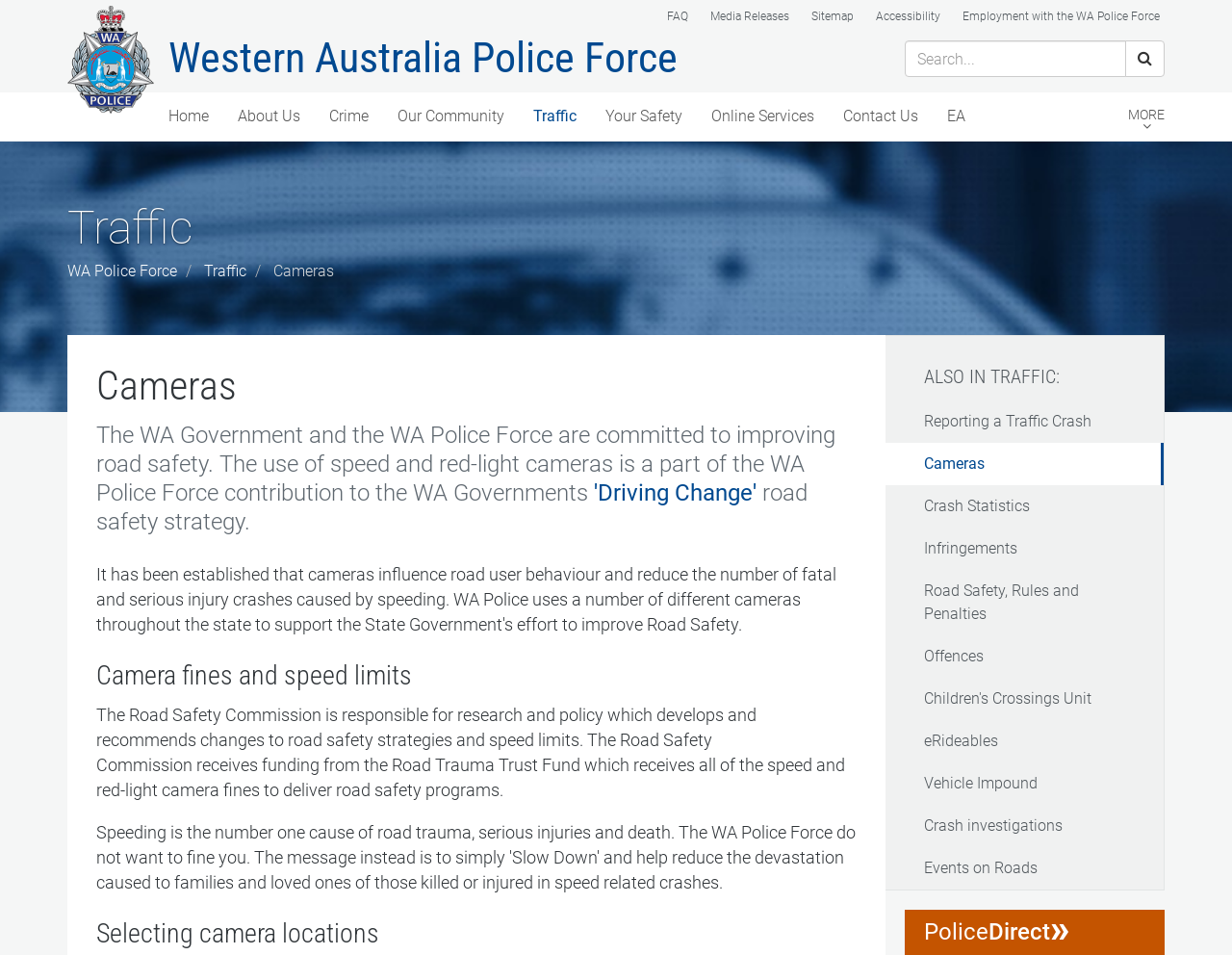Provide a brief response in the form of a single word or phrase:
What is the name of the fund that receives speed and red-light camera fines?

Road Trauma Trust Fund